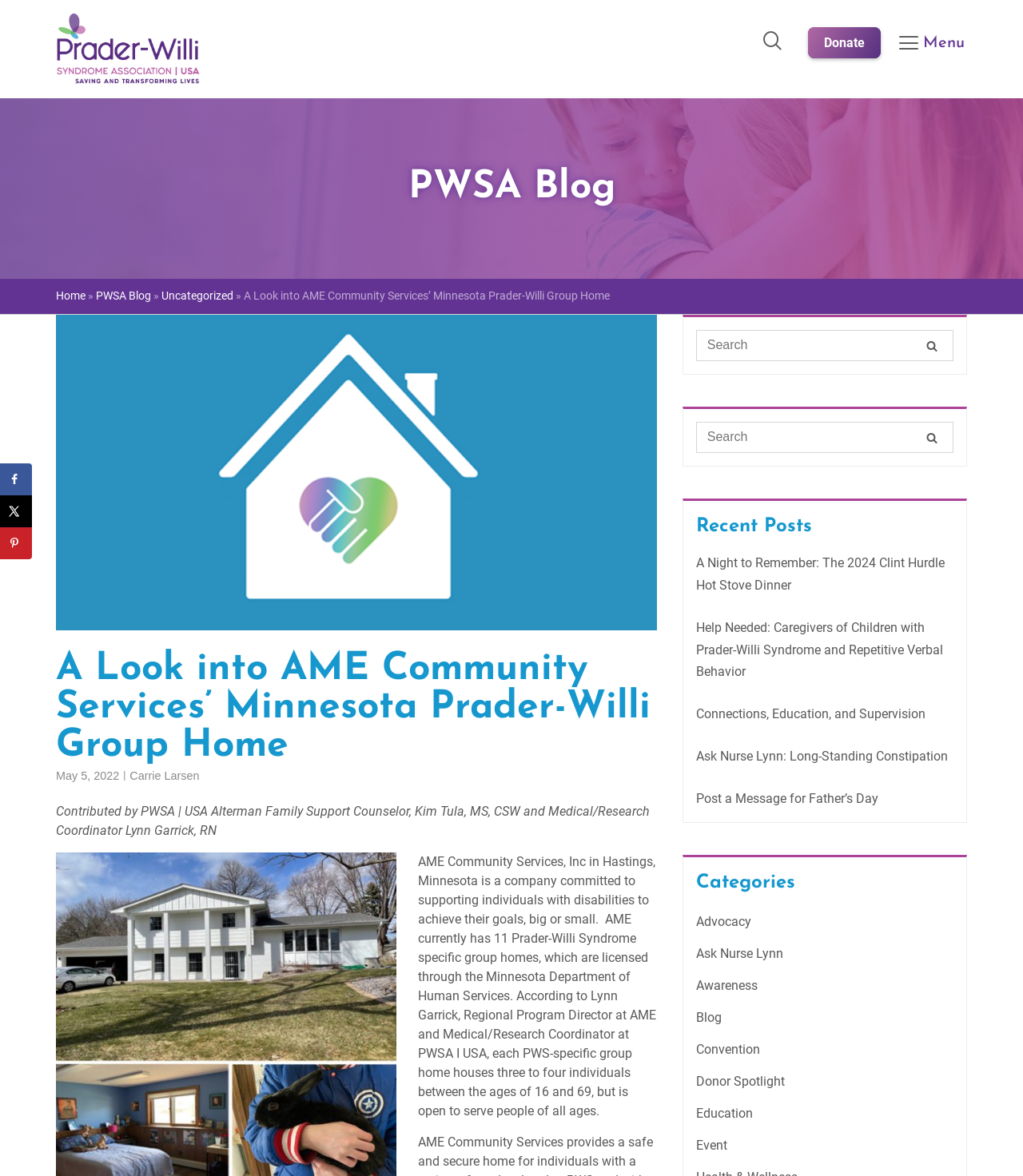Identify the bounding box coordinates of the section that should be clicked to achieve the task described: "Open the menu".

[0.877, 0.02, 0.945, 0.053]